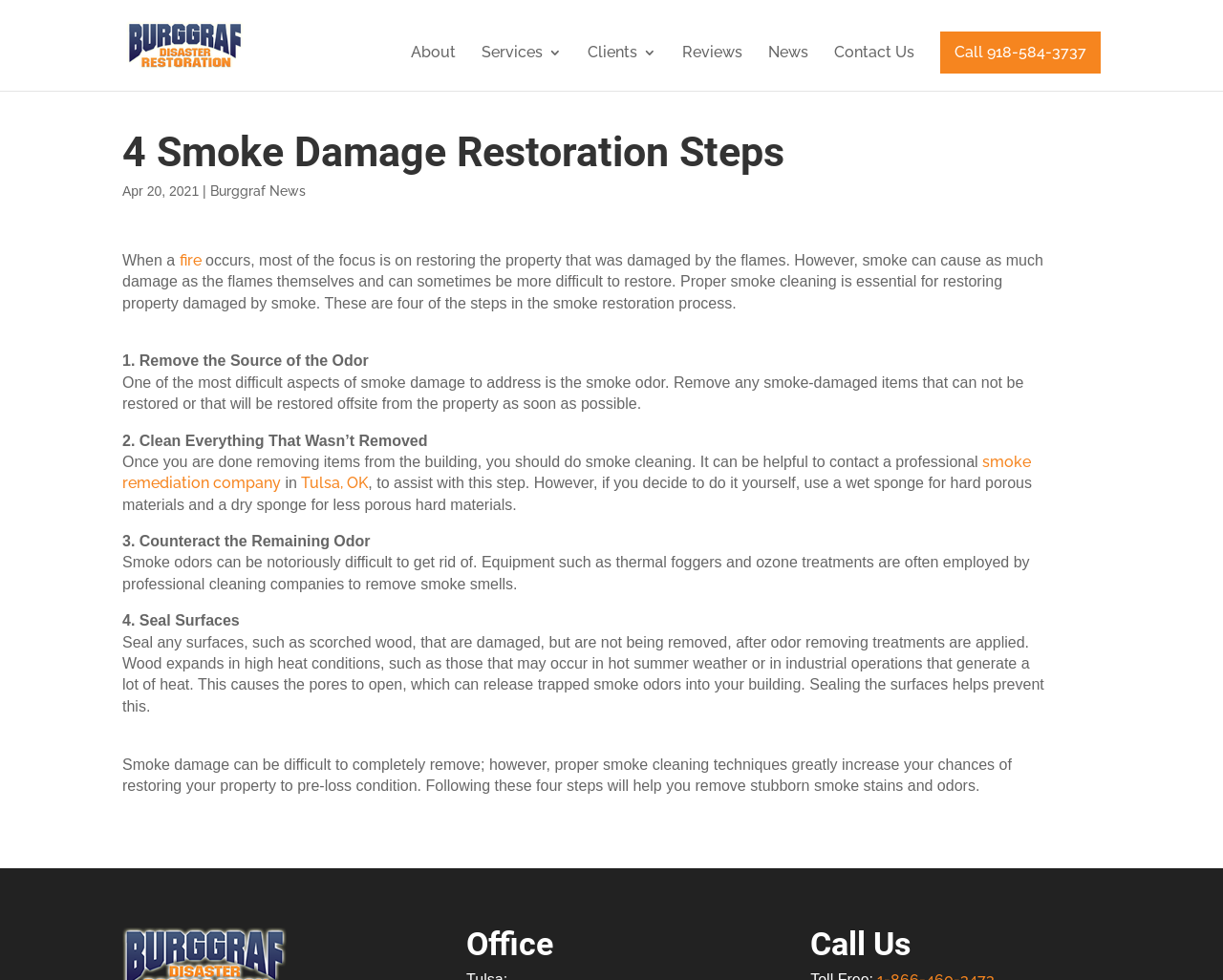Determine the bounding box coordinates of the UI element described below. Use the format (top-left x, top-left y, bottom-right x, bottom-right y) with floating point numbers between 0 and 1: Burggraf News

[0.172, 0.187, 0.25, 0.203]